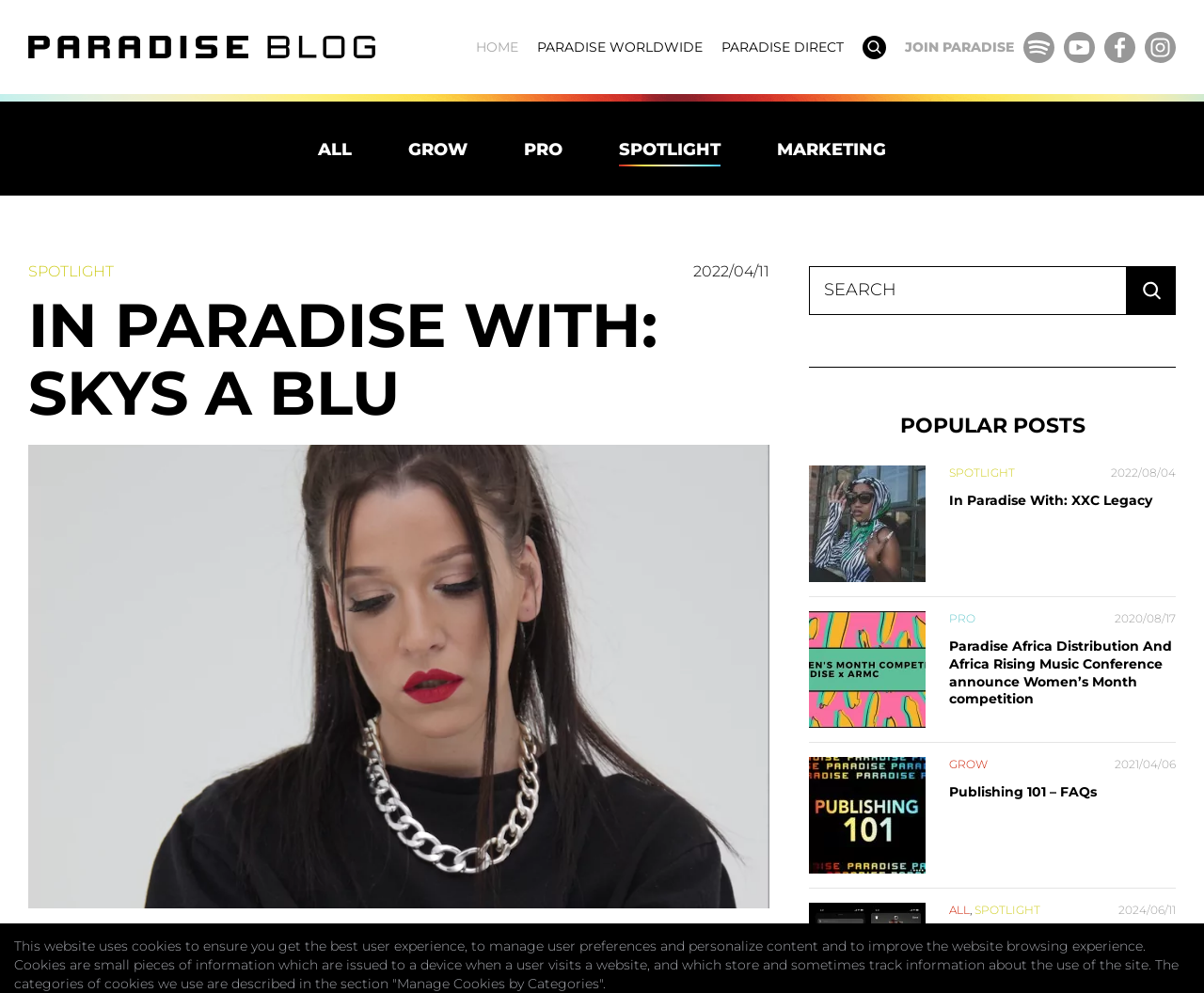What is the name of the singer introduced on this webpage?
Based on the image, give a one-word or short phrase answer.

Skys a Blue